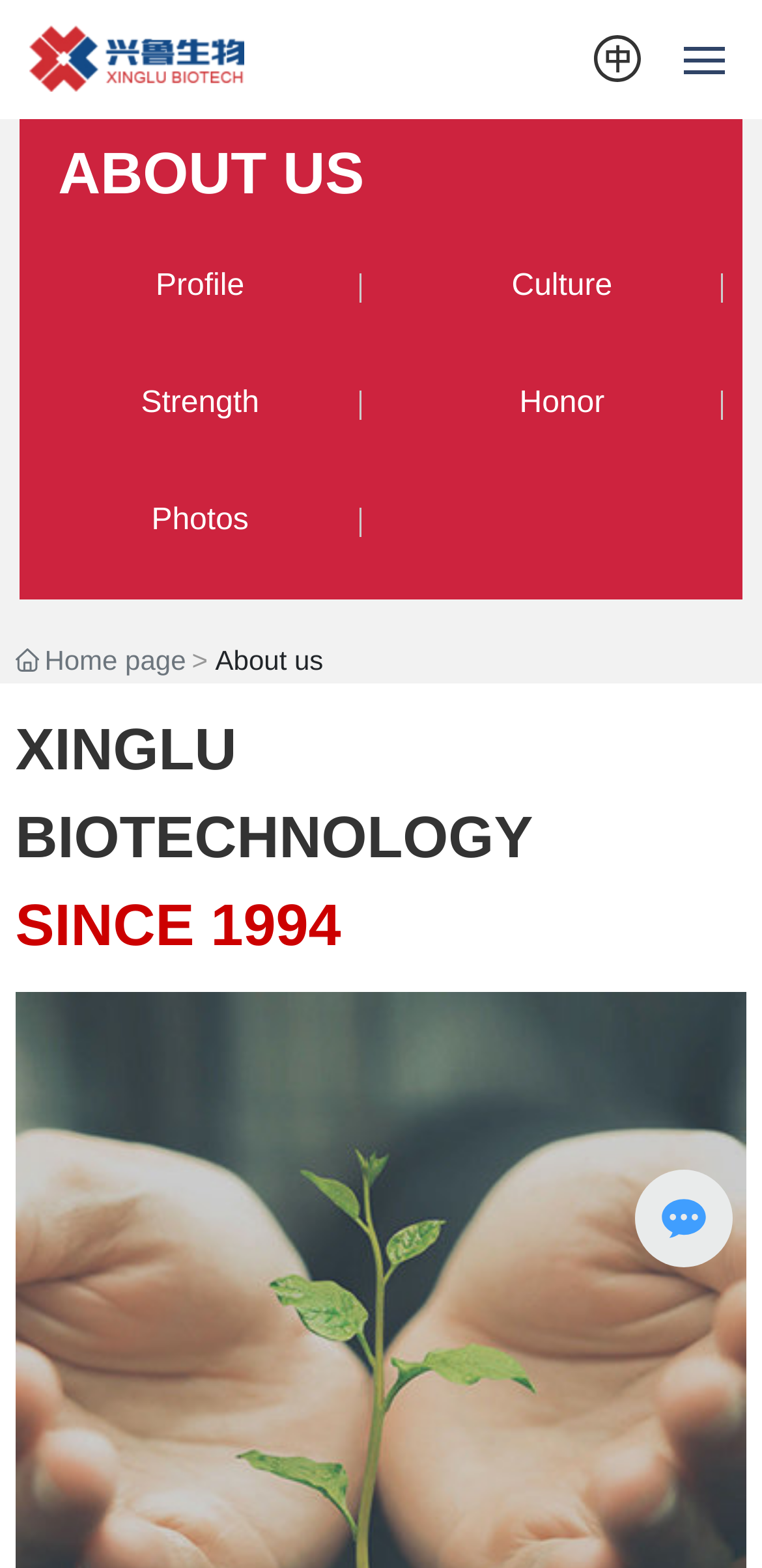Please provide a brief answer to the following inquiry using a single word or phrase:
What is the language option available?

ENGLISH